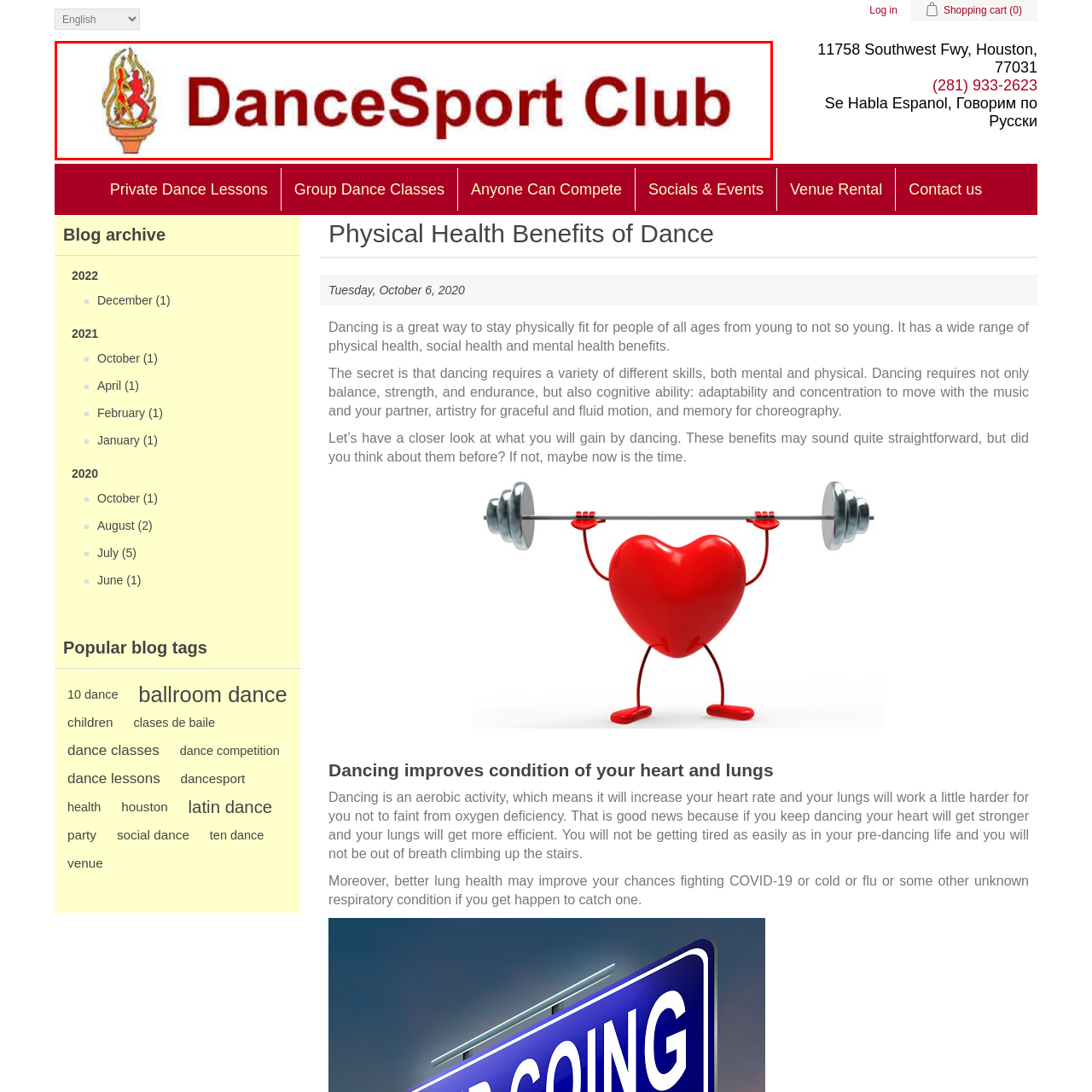Pay attention to the image inside the red rectangle, What is symbolized by the torch in the emblem? Answer briefly with a single word or phrase.

Dance and vitality